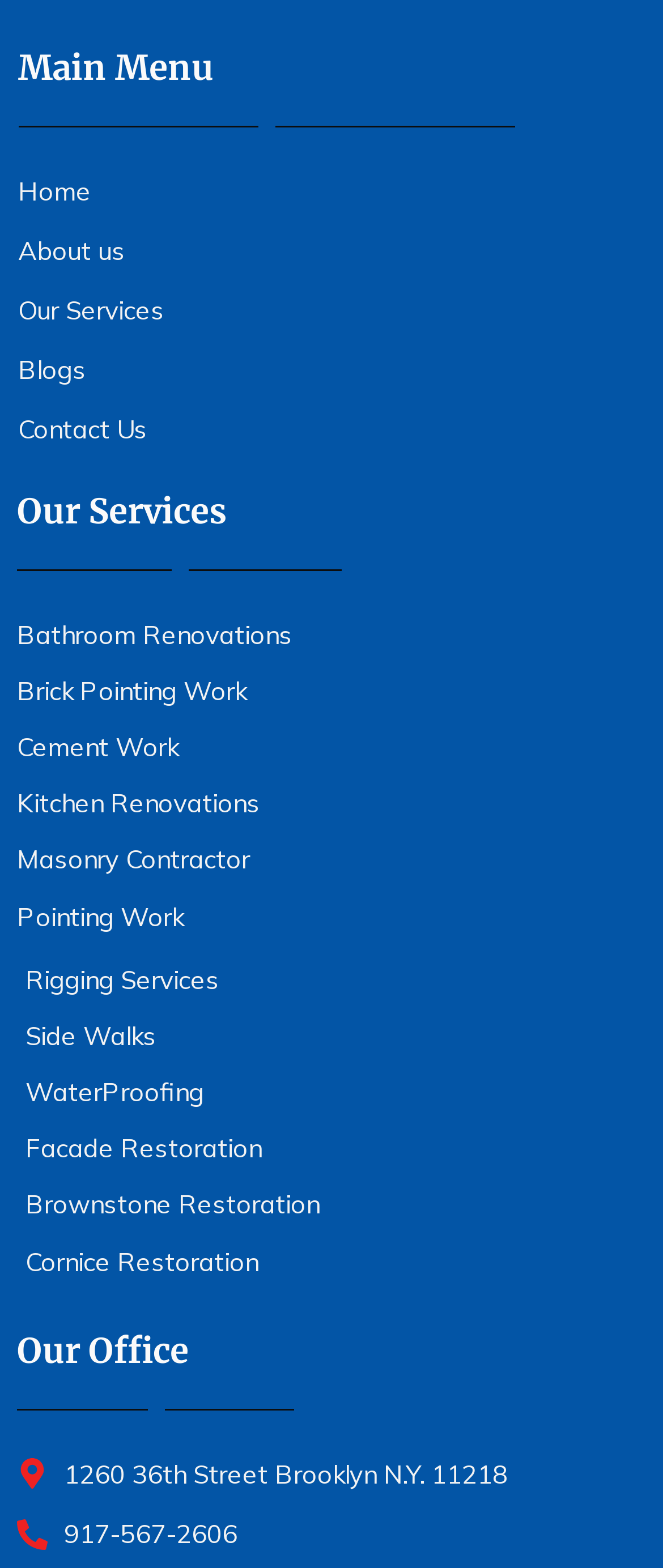Specify the bounding box coordinates for the region that must be clicked to perform the given instruction: "view our services".

[0.027, 0.184, 0.247, 0.212]